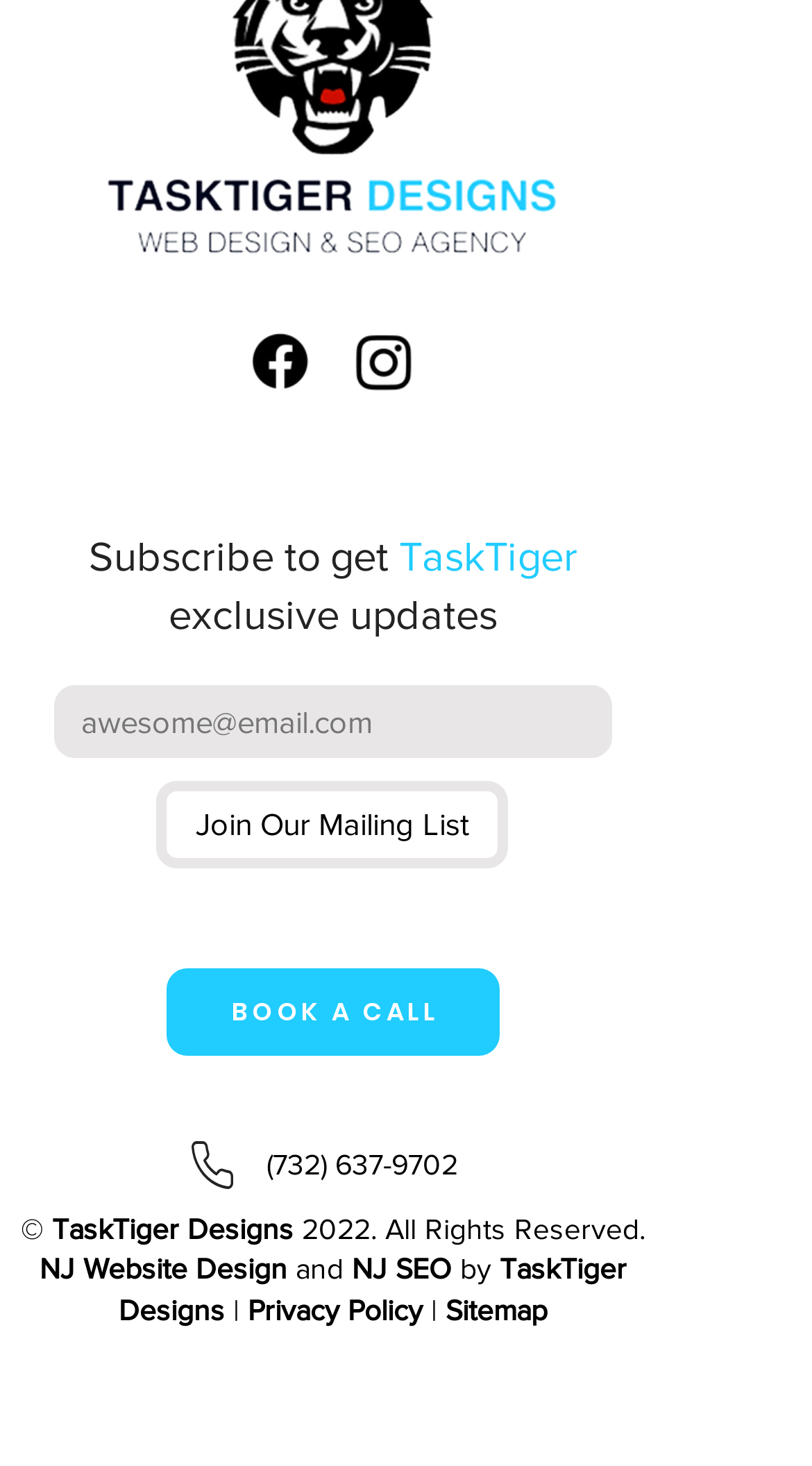Locate the bounding box coordinates of the UI element described by: "u". Provide the coordinates as four float numbers between 0 and 1, formatted as [left, top, right, bottom].

[0.431, 0.403, 0.459, 0.435]